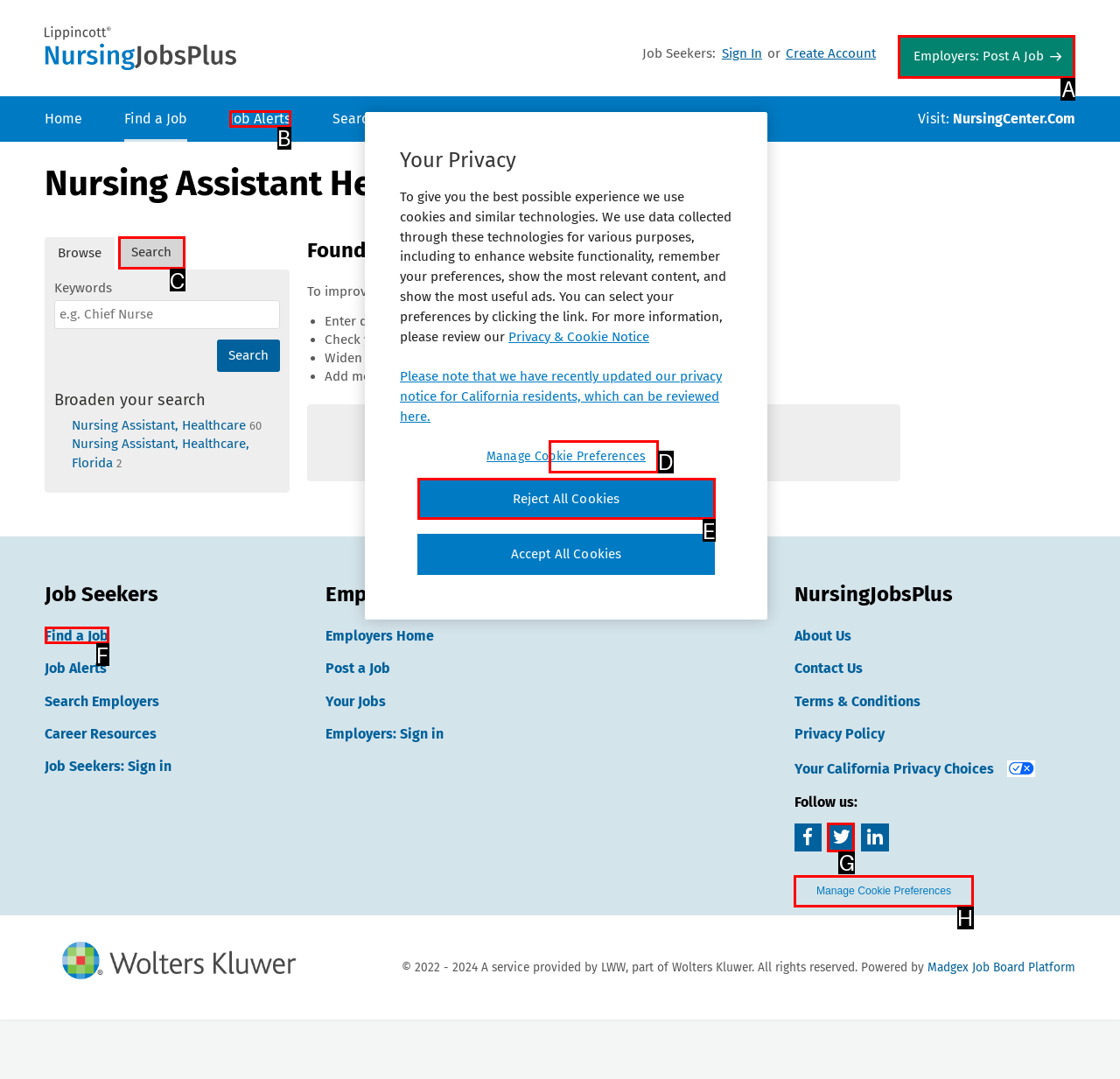From the provided choices, determine which option matches the description: Employers: Post A Job. Respond with the letter of the correct choice directly.

A